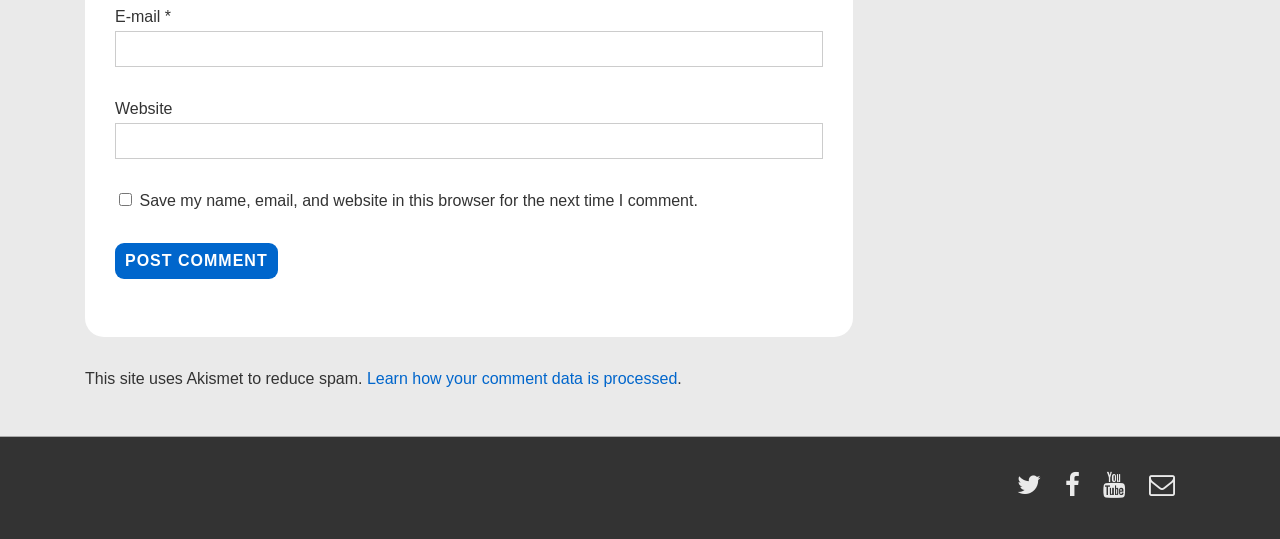Please give the bounding box coordinates of the area that should be clicked to fulfill the following instruction: "Enter website URL". The coordinates should be in the format of four float numbers from 0 to 1, i.e., [left, top, right, bottom].

[0.09, 0.229, 0.643, 0.296]